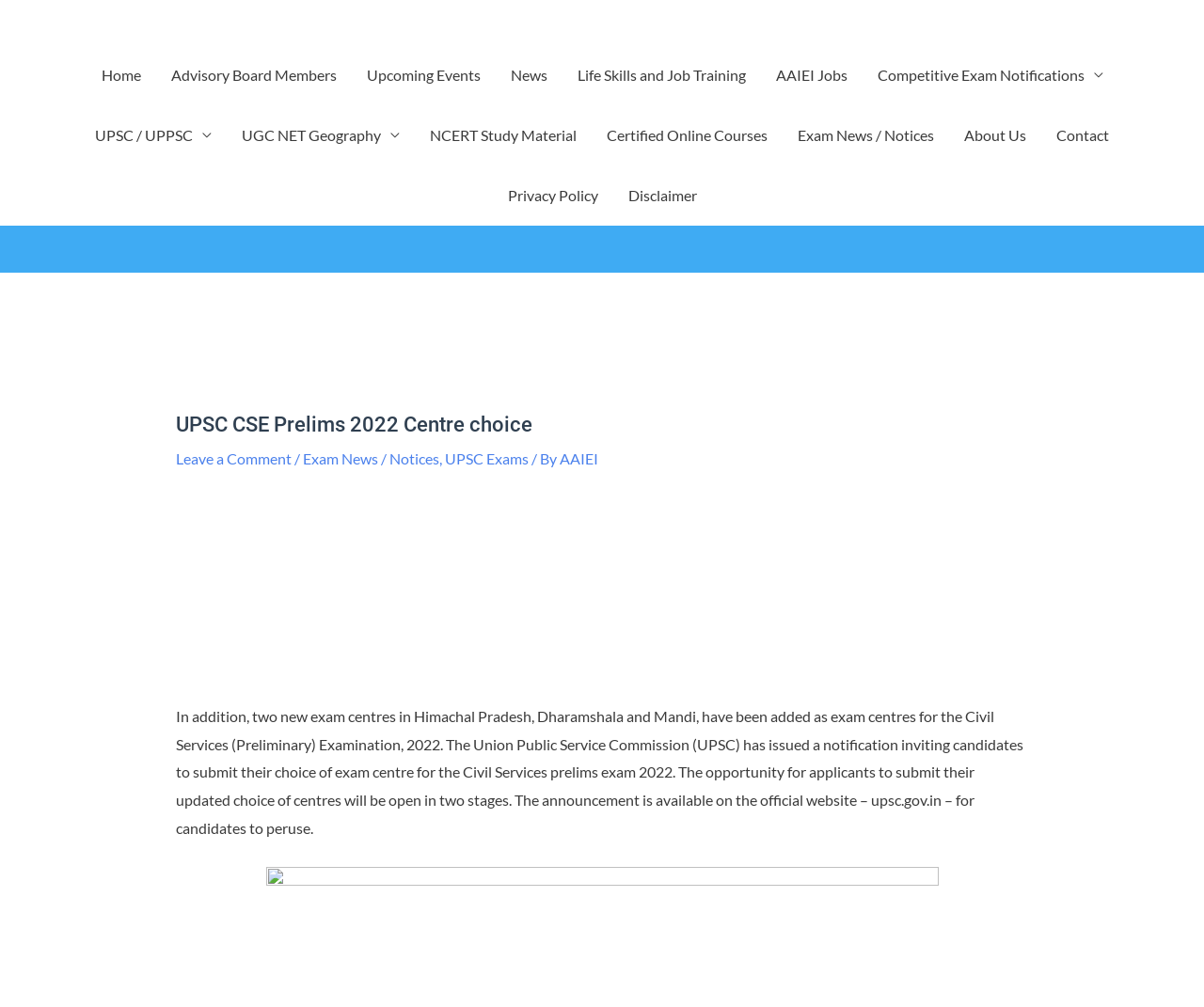Specify the bounding box coordinates of the area to click in order to follow the given instruction: "Leave a Comment."

[0.146, 0.446, 0.242, 0.464]